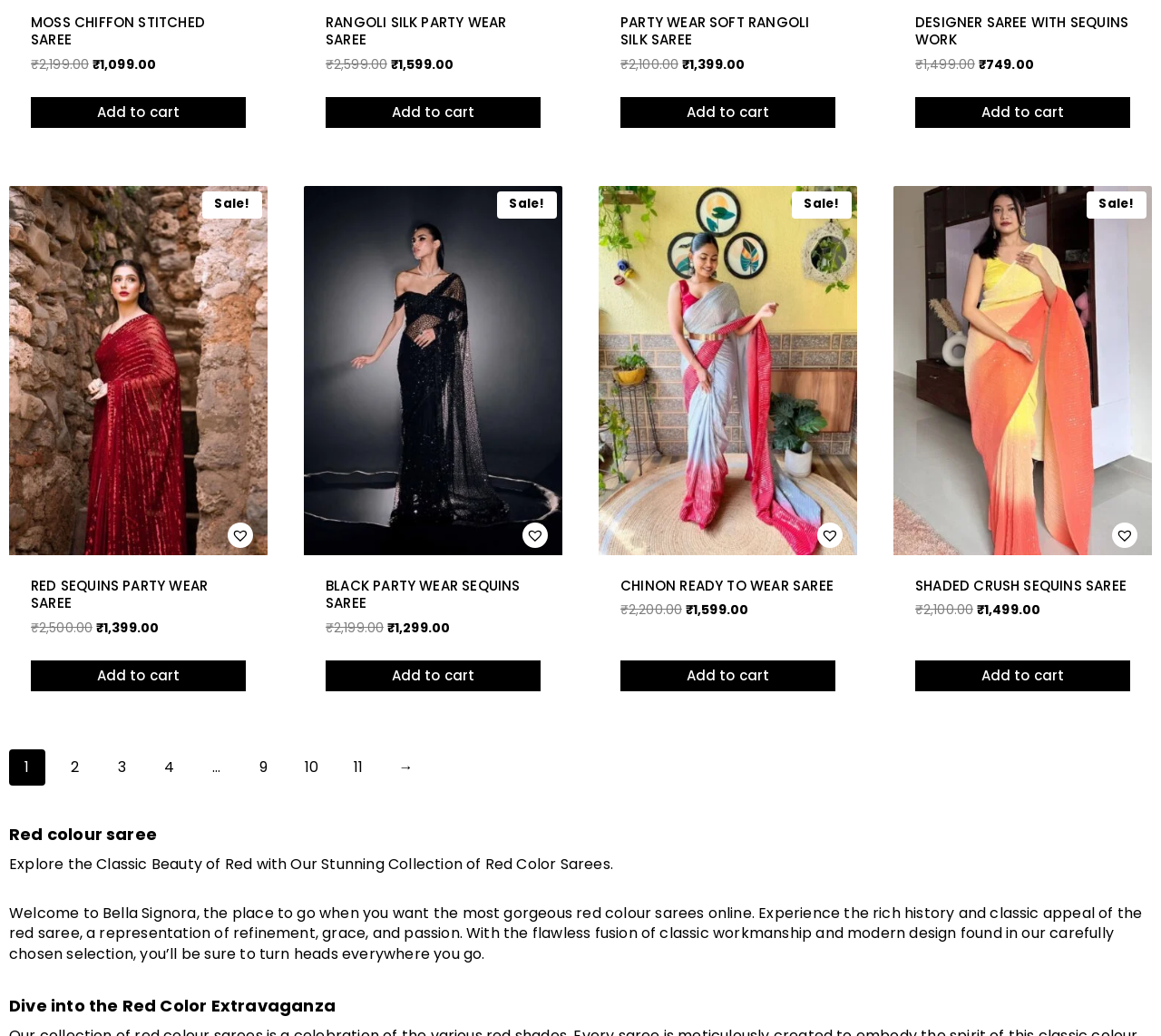Examine the image and give a thorough answer to the following question:
What is the purpose of the buttons on this webpage?

The buttons on this webpage are labeled 'Add' and are located below each saree's information. Their purpose is to allow users to add the corresponding saree to their cart.